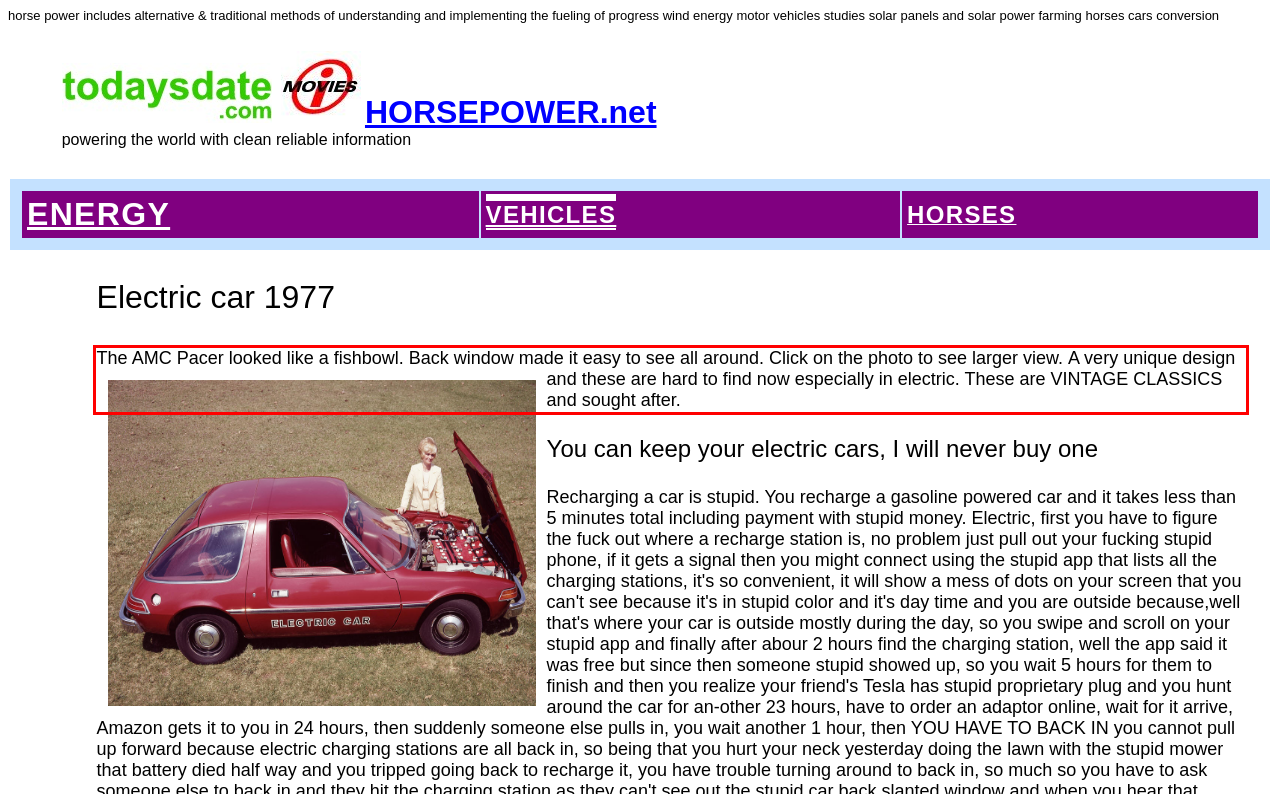Given the screenshot of a webpage, identify the red rectangle bounding box and recognize the text content inside it, generating the extracted text.

The AMC Pacer looked like a fishbowl. Back window made it easy to see all around. Click on the photo to see larger view. A very unique design and these are hard to find now especially in electric. These are VINTAGE CLASSICS and sought after.